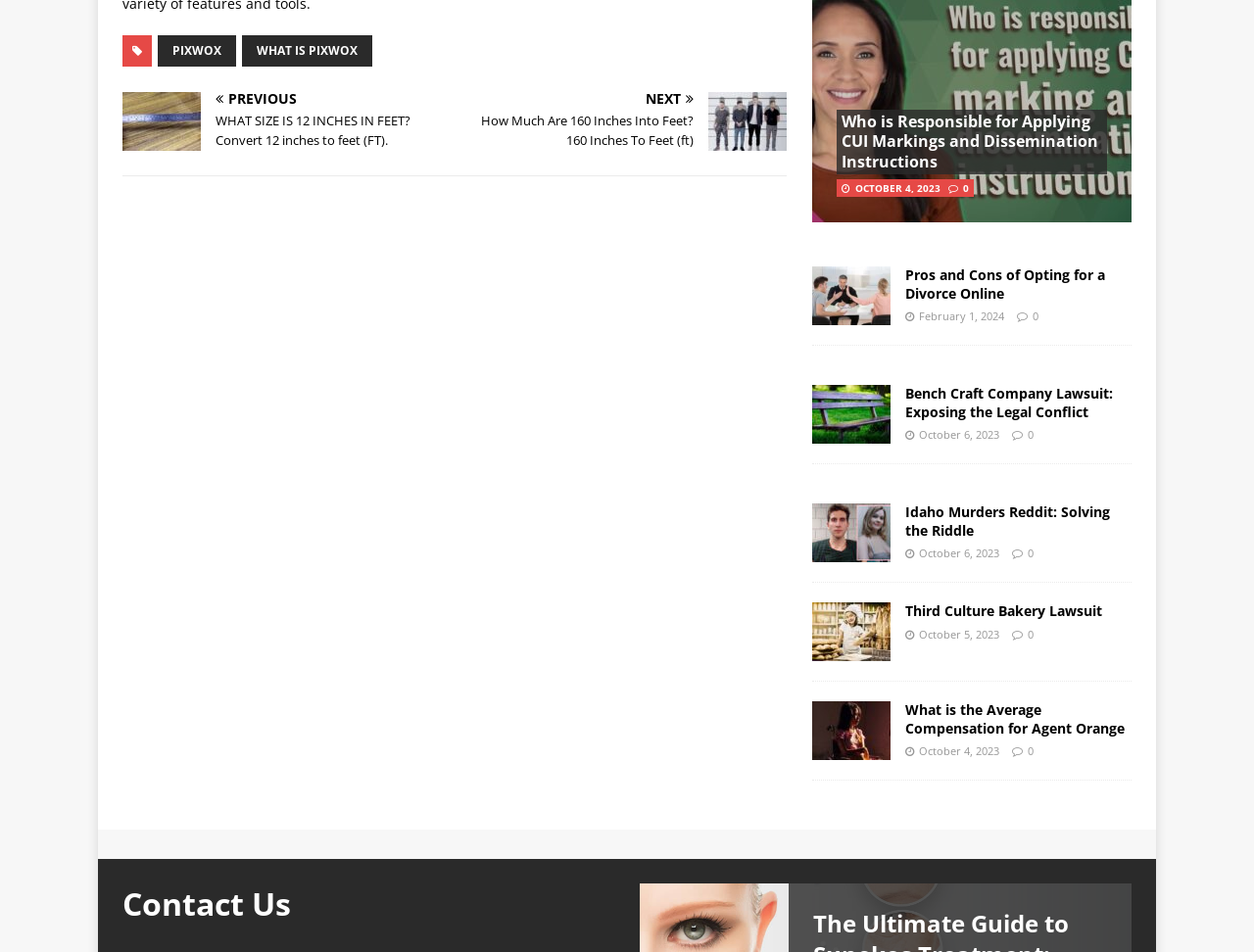Identify the bounding box coordinates of the section to be clicked to complete the task described by the following instruction: "Sign Up". The coordinates should be four float numbers between 0 and 1, formatted as [left, top, right, bottom].

None